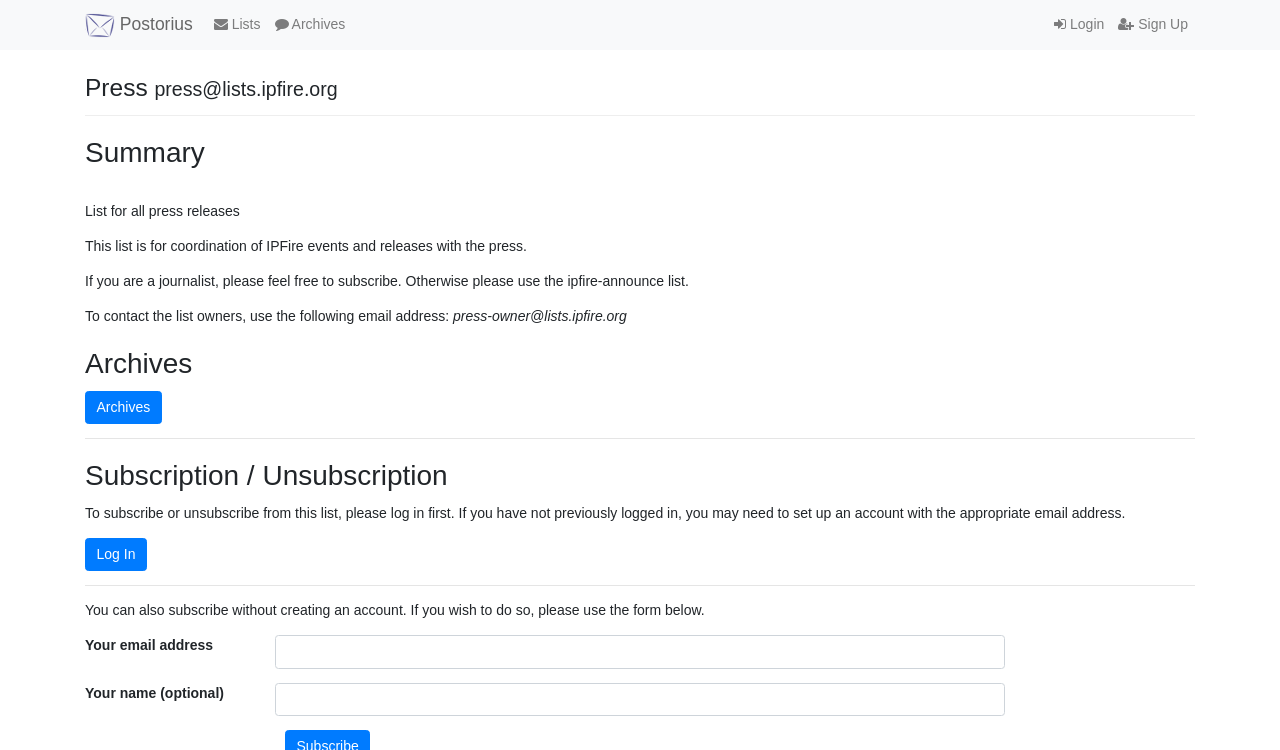Please determine the bounding box coordinates for the UI element described here. Use the format (top-left x, top-left y, bottom-right x, bottom-right y) with values bounded between 0 and 1: Login

[0.818, 0.01, 0.868, 0.056]